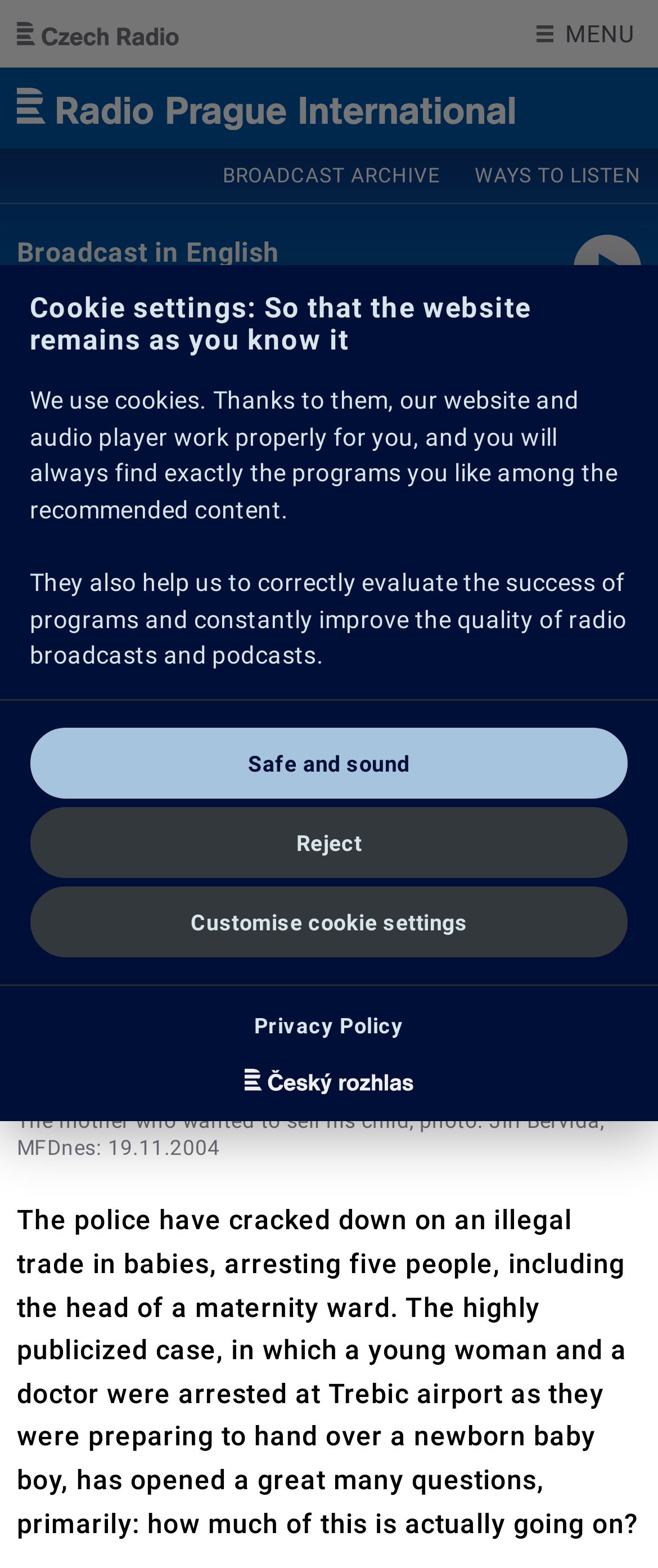Find the bounding box coordinates for the area that should be clicked to accomplish the instruction: "Click the 'BROADCAST ARCHIVE' link".

[0.313, 0.095, 0.696, 0.129]